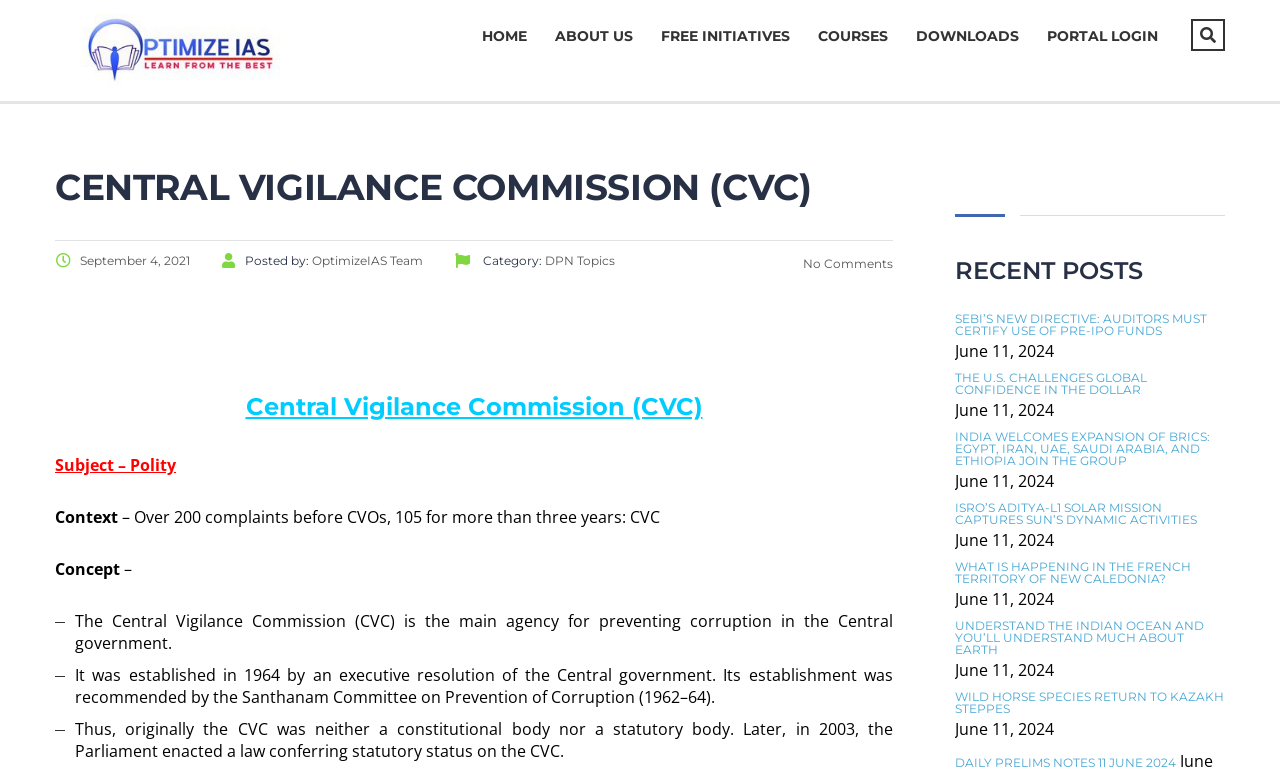Please mark the bounding box coordinates of the area that should be clicked to carry out the instruction: "Click on the HOME link".

[0.377, 0.025, 0.412, 0.069]